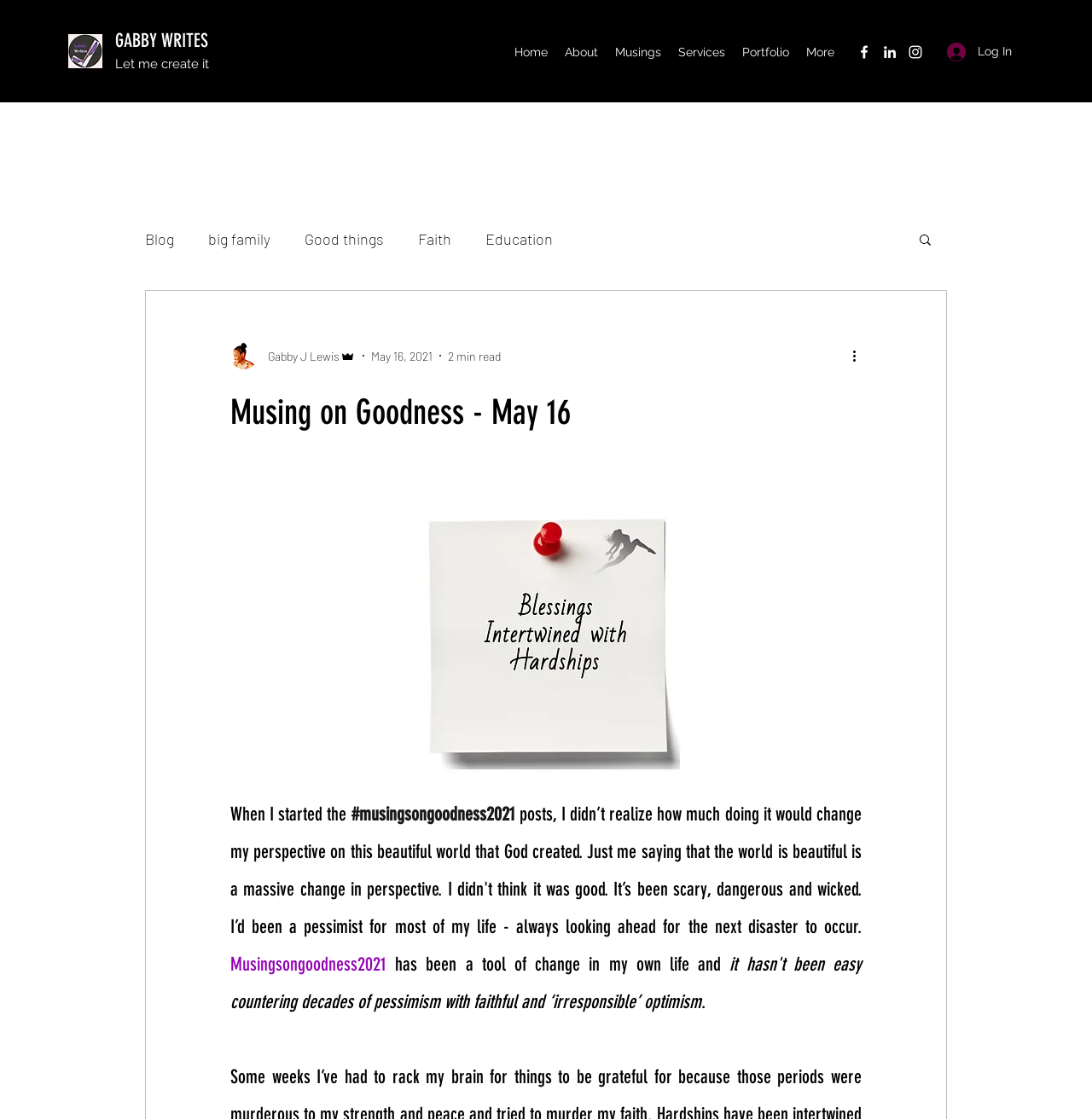How long does it take to read the blog post?
Kindly offer a comprehensive and detailed response to the question.

The reading time of the blog post can be found in the generic element that says '2 min read'. This suggests that it takes approximately 2 minutes to read the entire blog post.